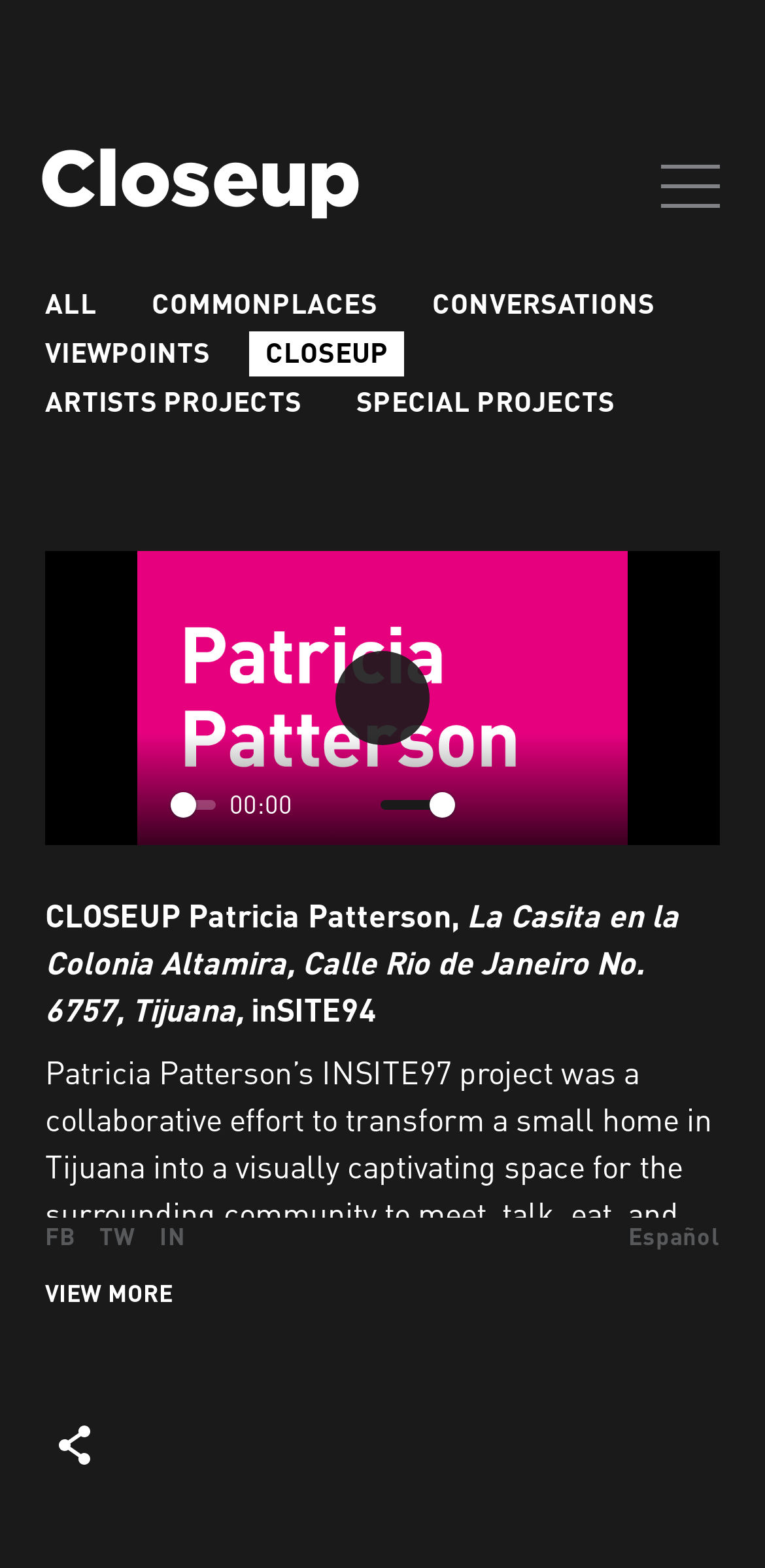How many links are there in the top navigation menu?
Please use the visual content to give a single word or phrase answer.

6